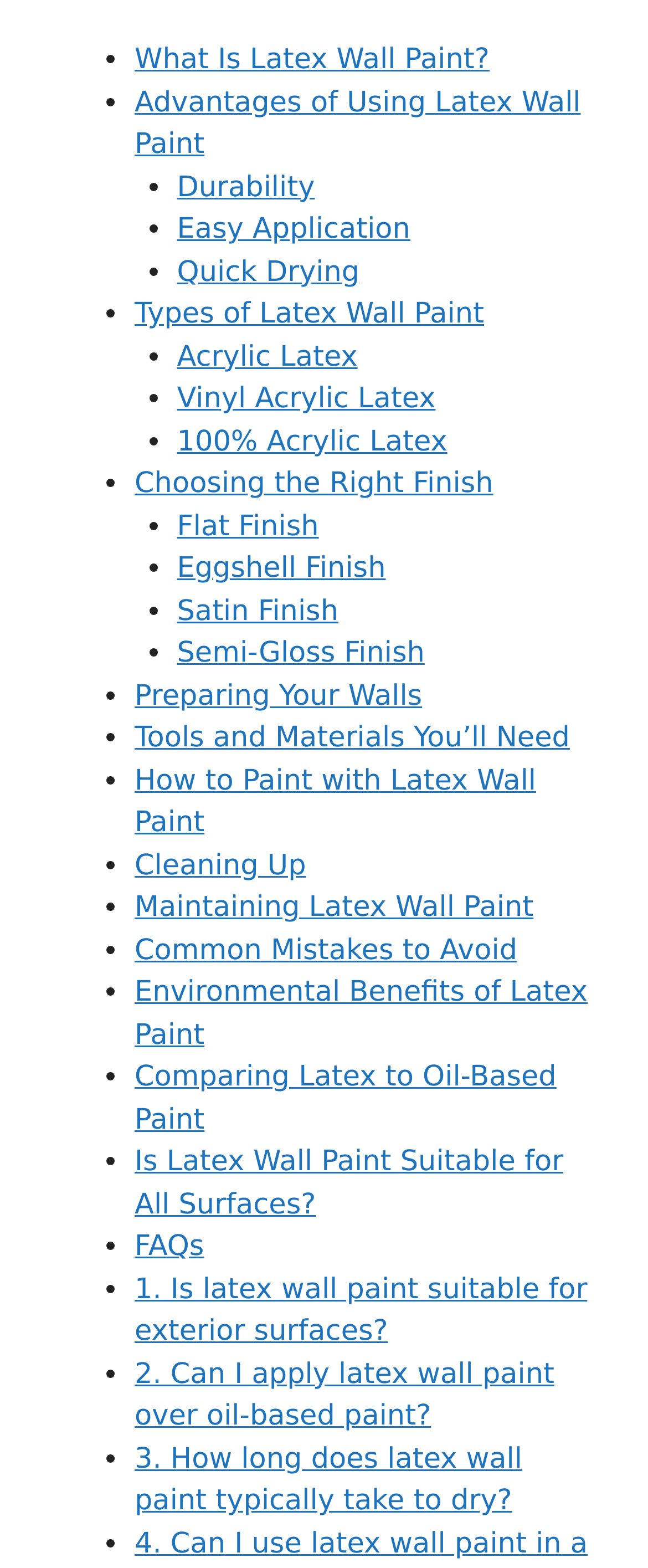Determine the bounding box coordinates of the region that needs to be clicked to achieve the task: "Click on 'What Is Latex Wall Paint?'".

[0.208, 0.028, 0.755, 0.049]